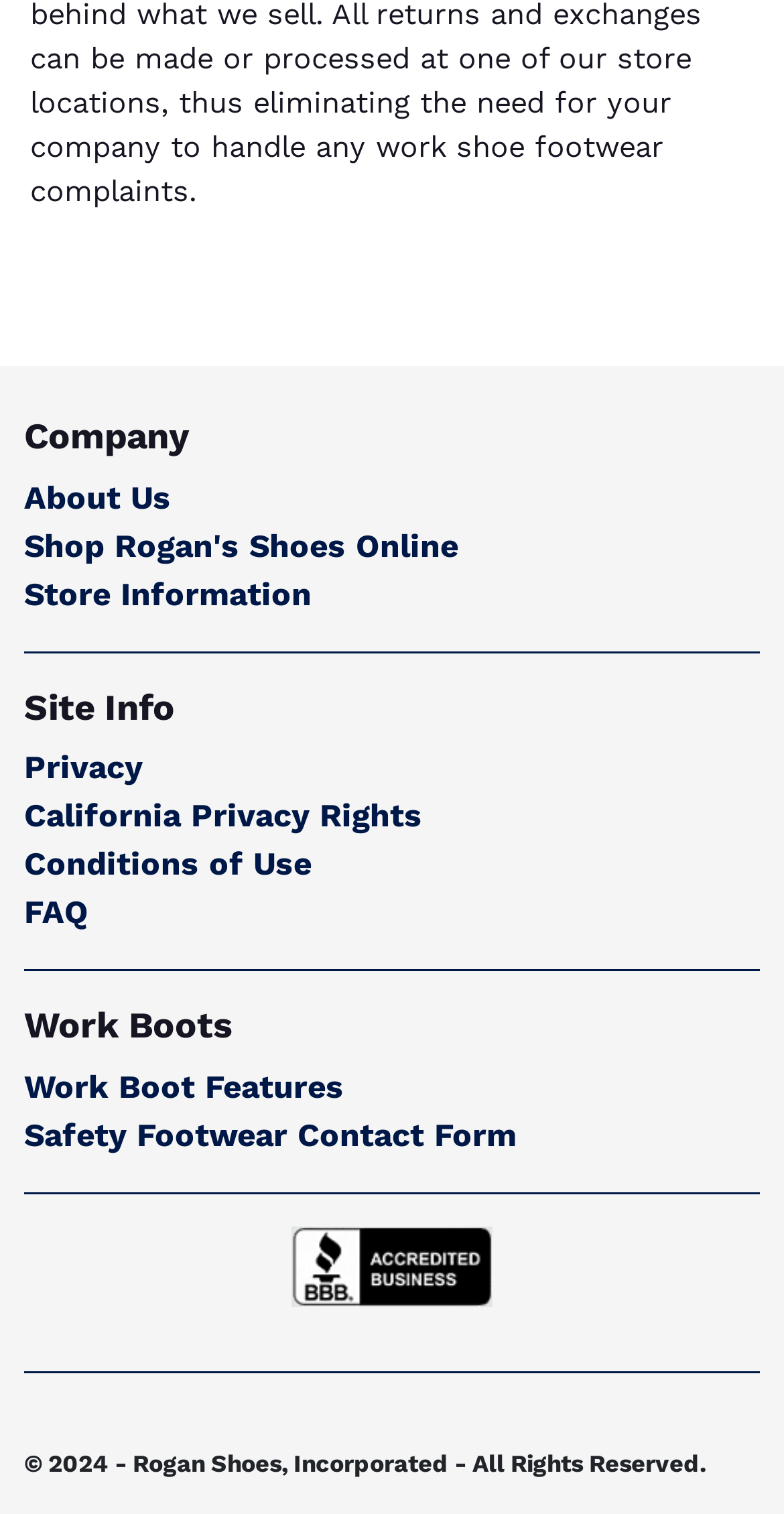What is the copyright year of the website?
Look at the image and answer the question using a single word or phrase.

2024